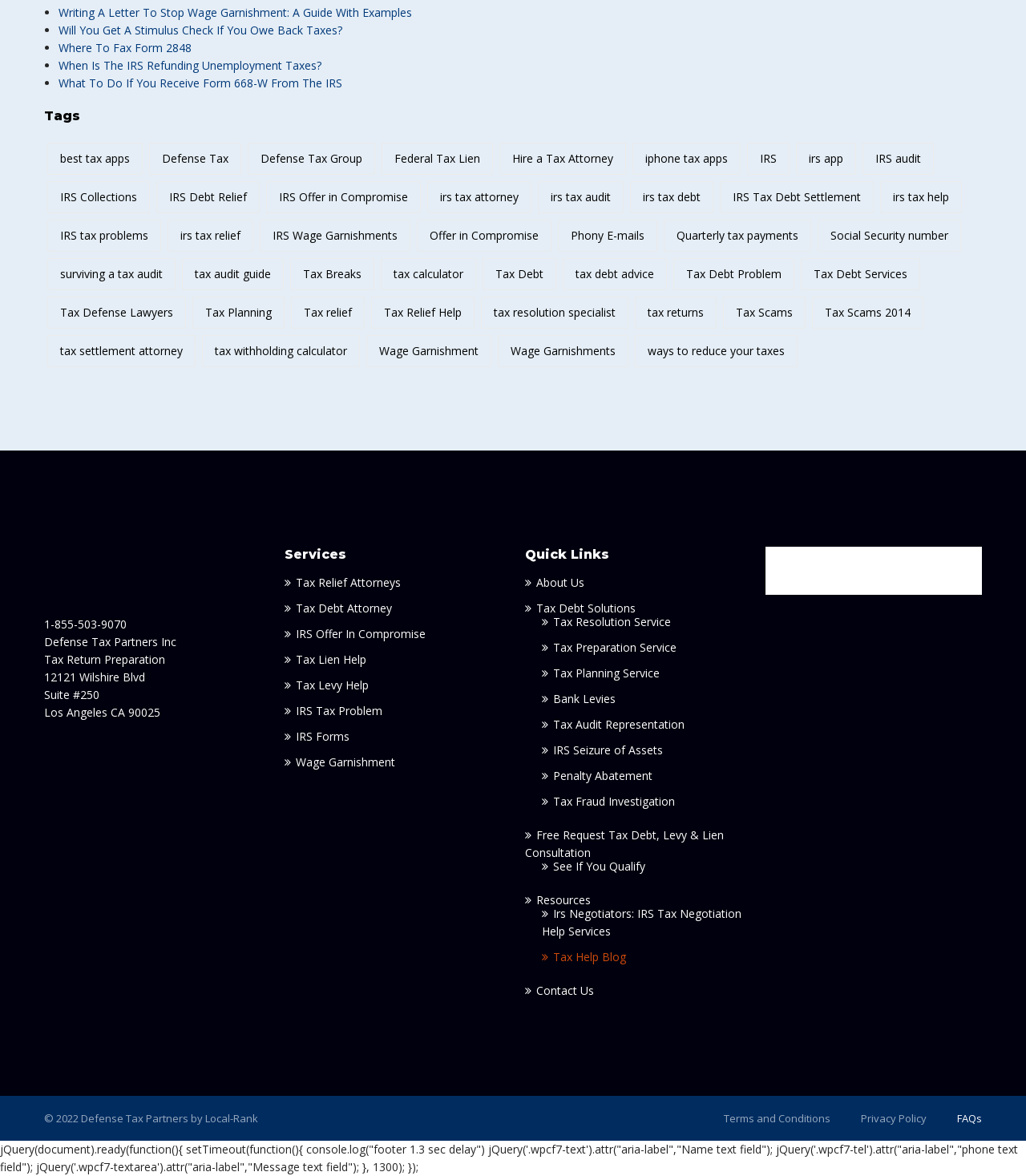Determine the bounding box coordinates of the area to click in order to meet this instruction: "Click on 'About Us'".

[0.512, 0.489, 0.57, 0.502]